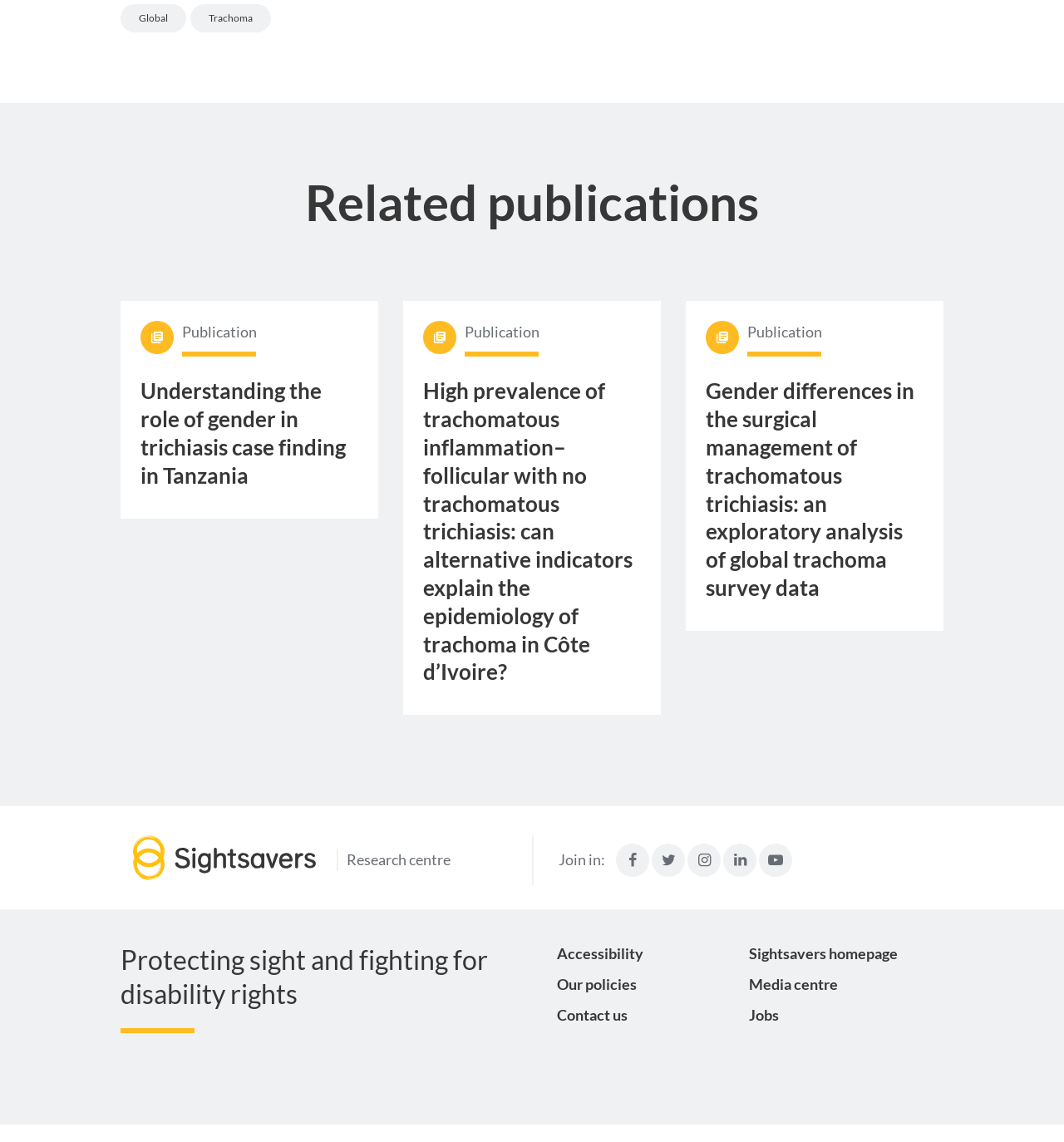Determine the bounding box coordinates of the area to click in order to meet this instruction: "Click on the Sightsavers Logo".

[0.125, 0.741, 0.297, 0.757]